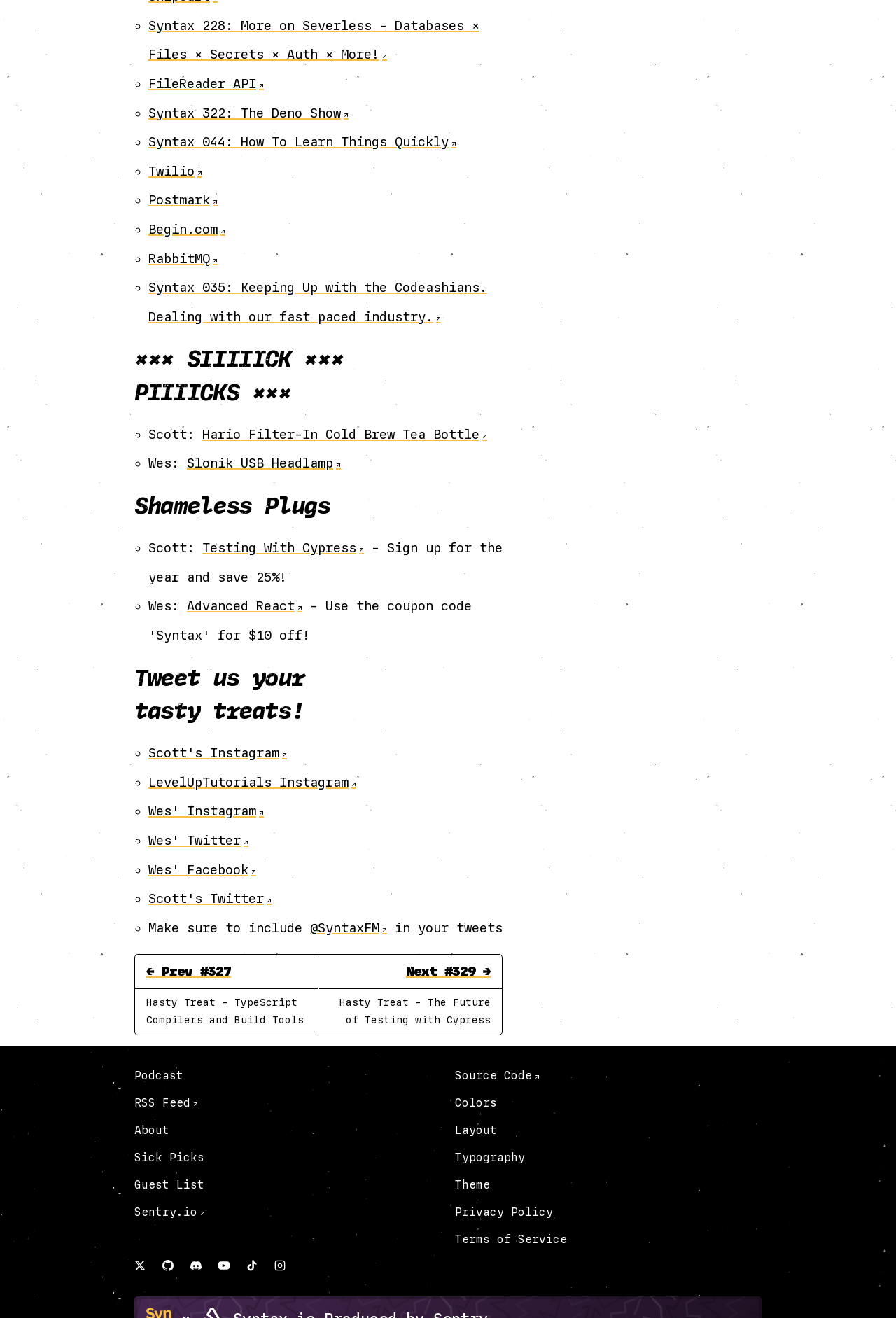Find the bounding box coordinates of the clickable area that will achieve the following instruction: "Visit Scott's Instagram".

[0.166, 0.566, 0.32, 0.577]